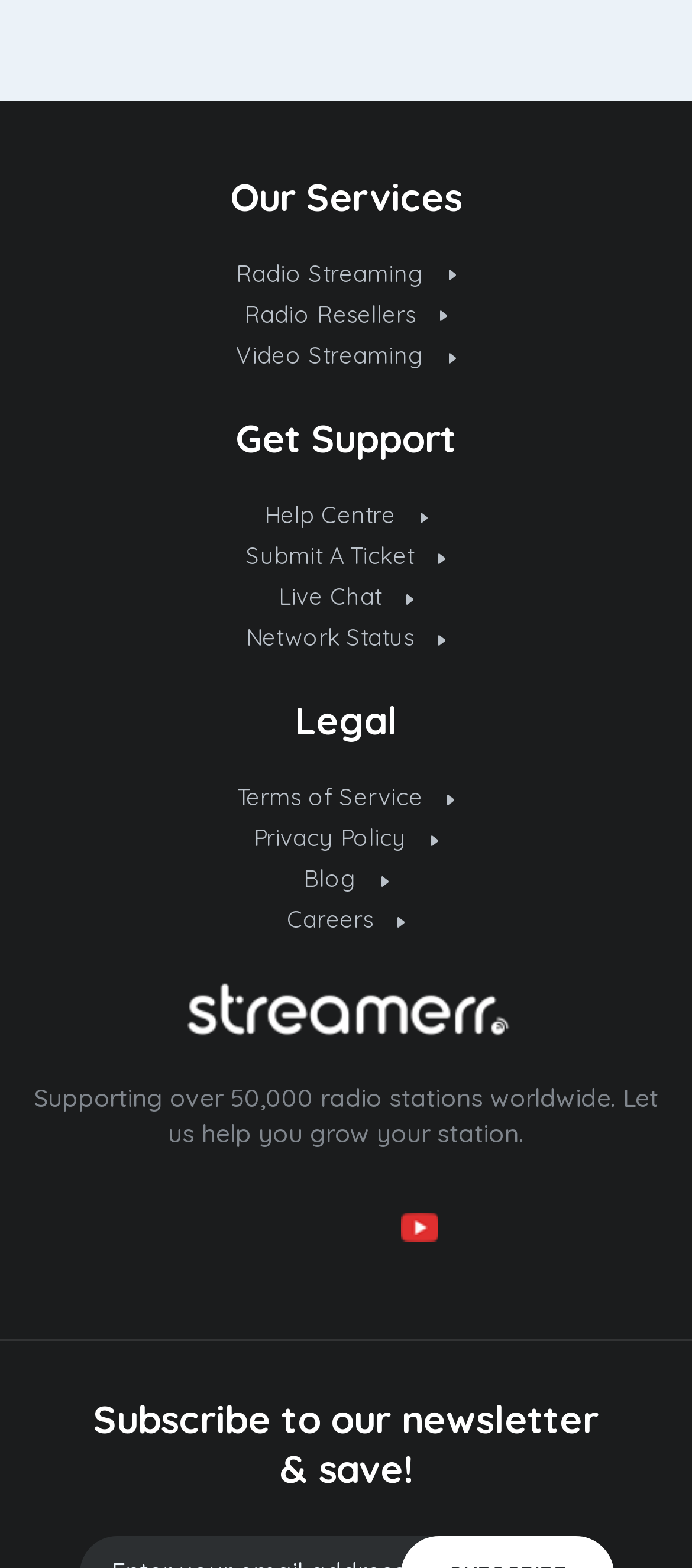Please locate the clickable area by providing the bounding box coordinates to follow this instruction: "Read the Terms of Service".

[0.038, 0.498, 0.962, 0.518]